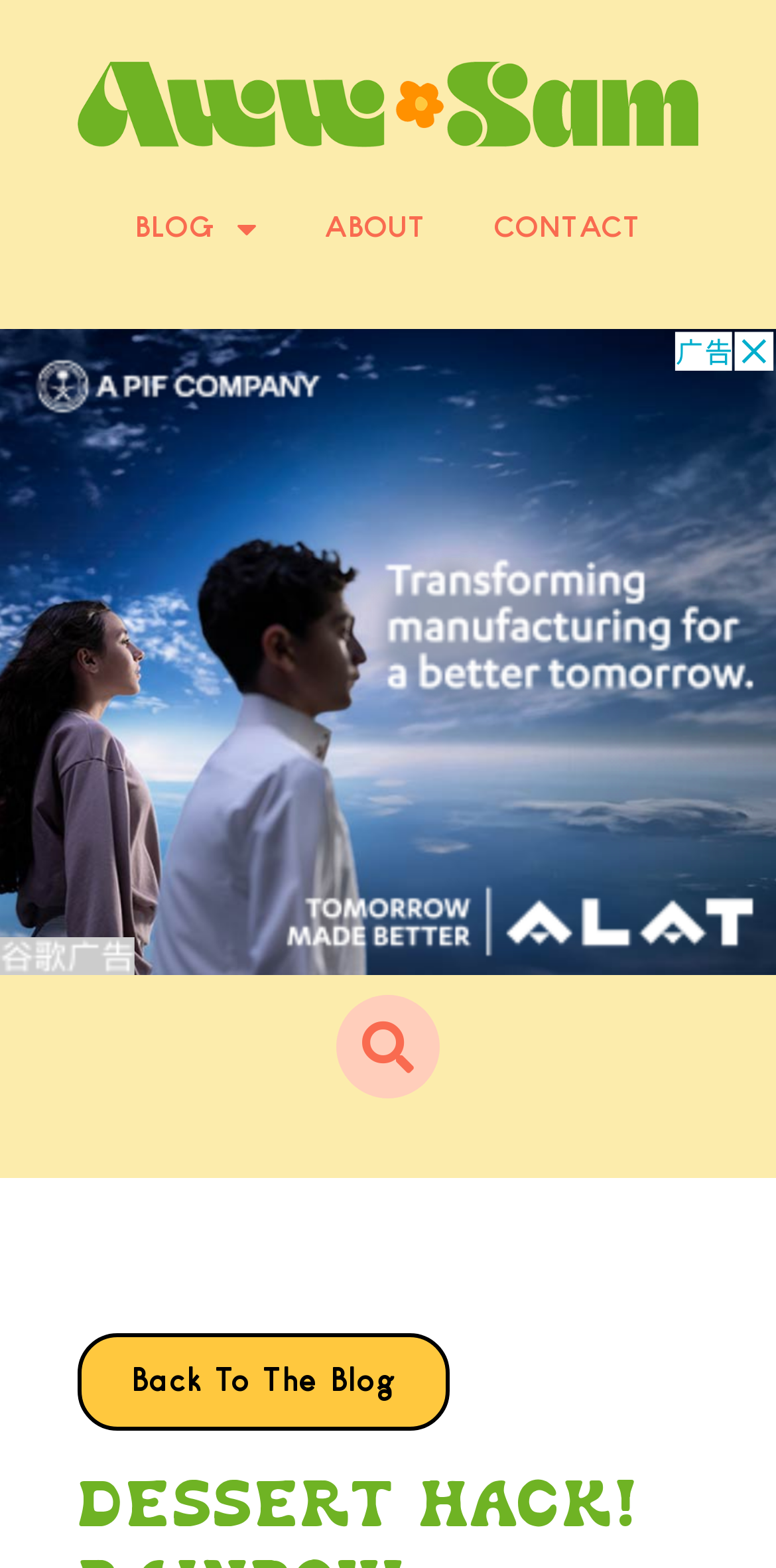How many main sections are in the top navigation?
Answer the question in as much detail as possible.

There are three main sections in the top navigation, including 'BLOG', 'ABOUT', and 'CONTACT', which are likely the primary categories of content or information on the website.